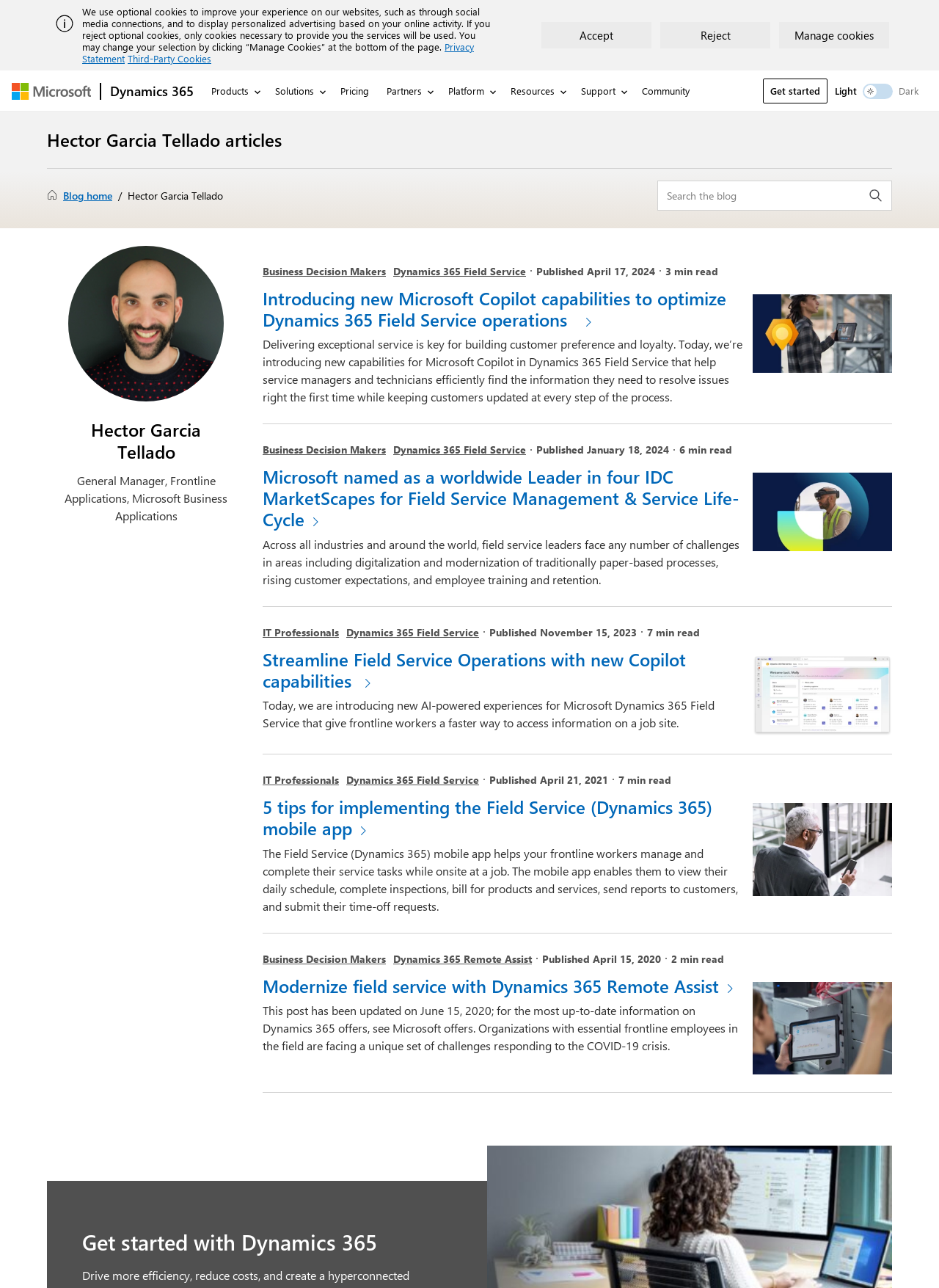Identify the bounding box coordinates of the area that should be clicked in order to complete the given instruction: "Read more about Introducing new Microsoft Copilot capabilities". The bounding box coordinates should be four float numbers between 0 and 1, i.e., [left, top, right, bottom].

[0.802, 0.228, 0.95, 0.289]